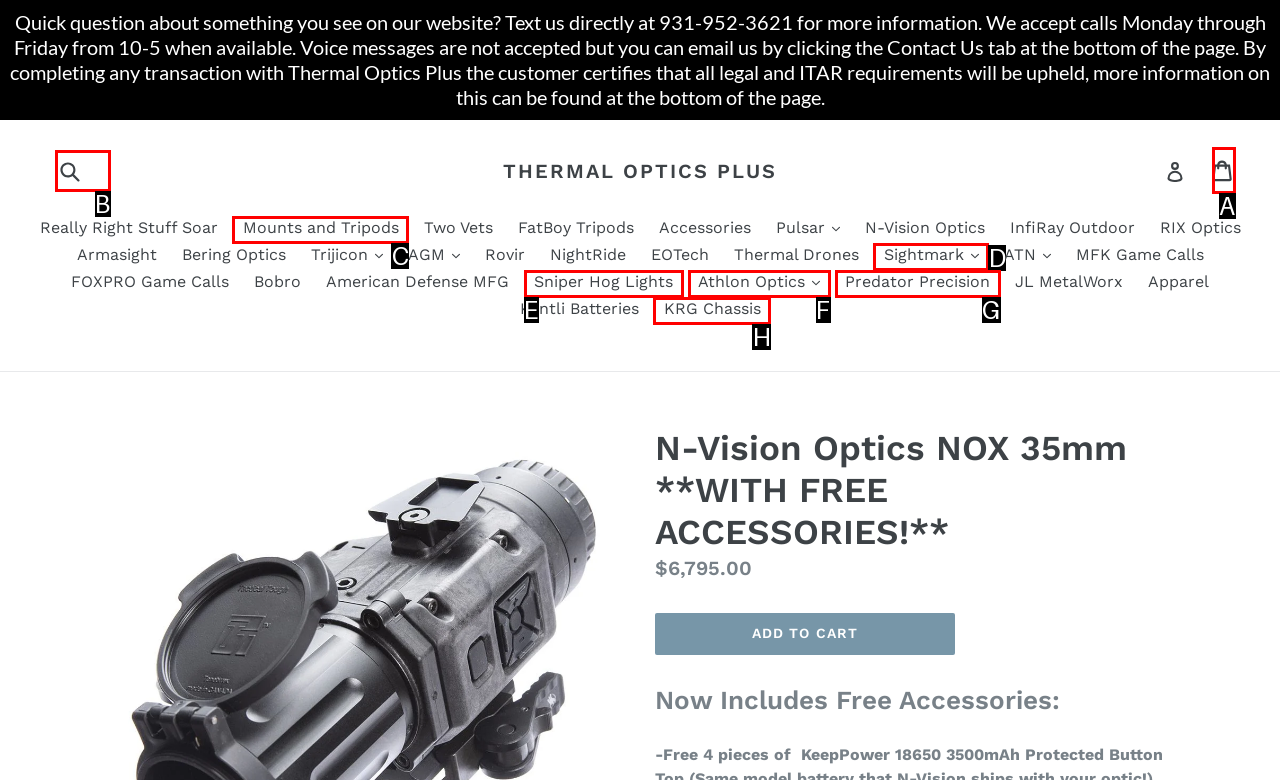Tell me which one HTML element I should click to complete the following task: View your cart
Answer with the option's letter from the given choices directly.

A